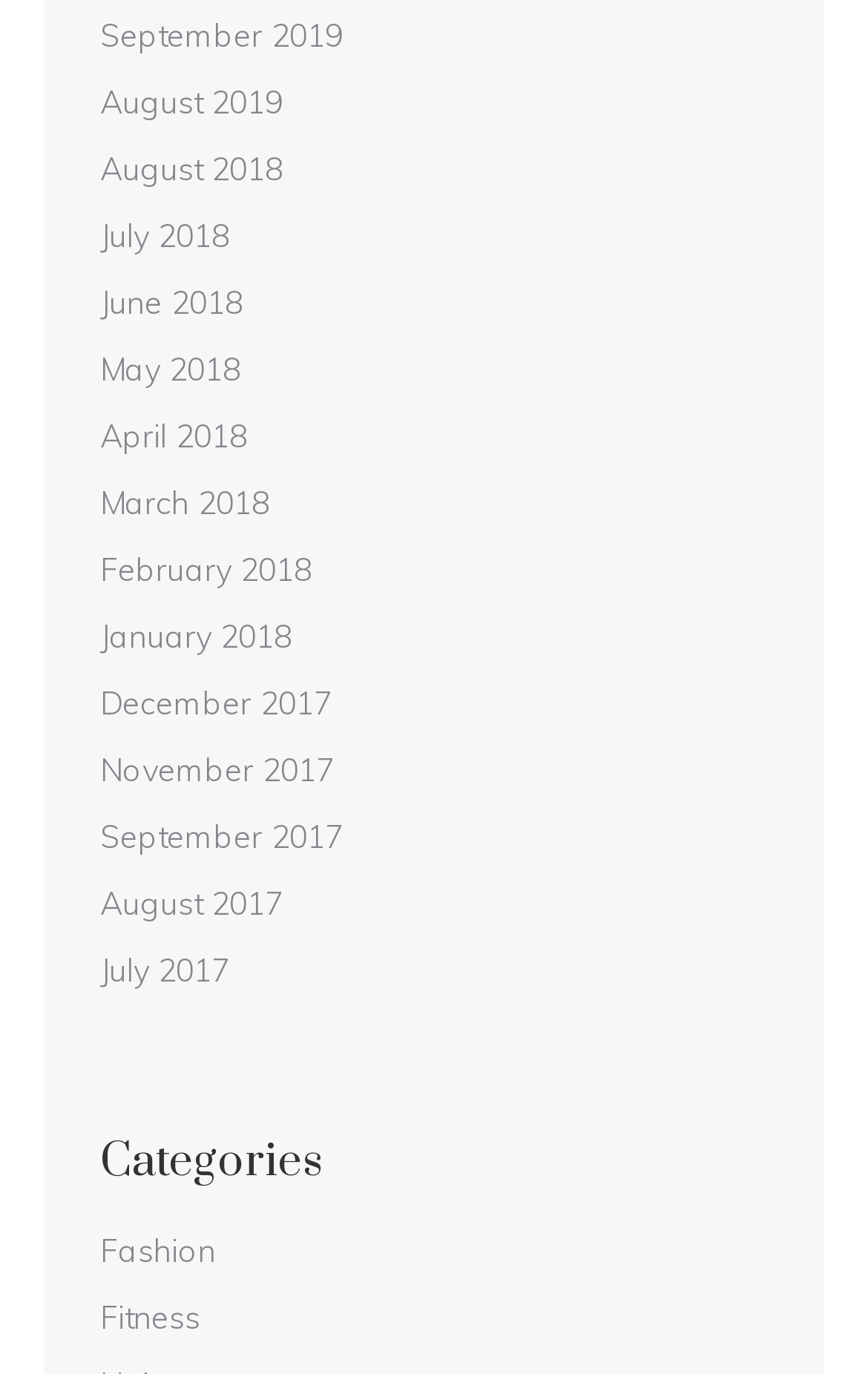Please provide the bounding box coordinates for the element that needs to be clicked to perform the instruction: "check August 2018". The coordinates must consist of four float numbers between 0 and 1, formatted as [left, top, right, bottom].

[0.115, 0.103, 0.326, 0.143]